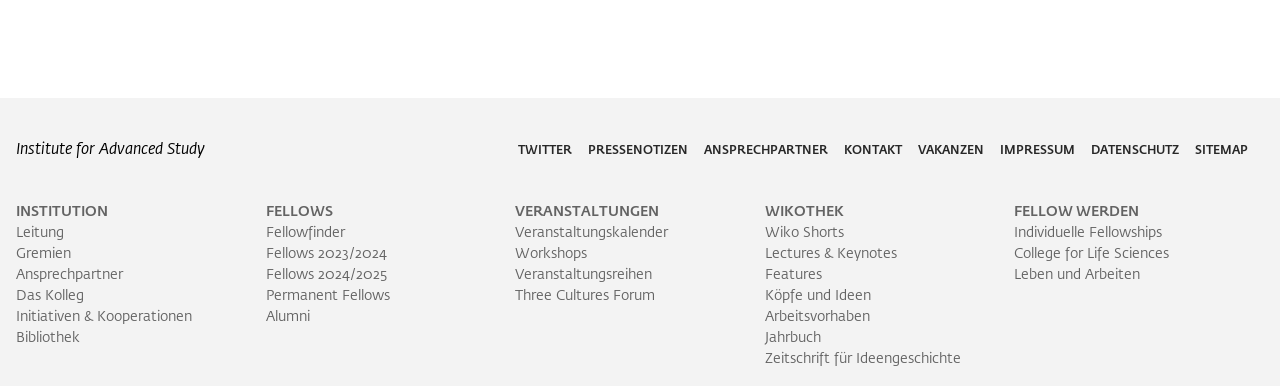Show the bounding box coordinates for the element that needs to be clicked to execute the following instruction: "View the 'FELLOWS' section". Provide the coordinates in the form of four float numbers between 0 and 1, i.e., [left, top, right, bottom].

[0.207, 0.523, 0.402, 0.577]